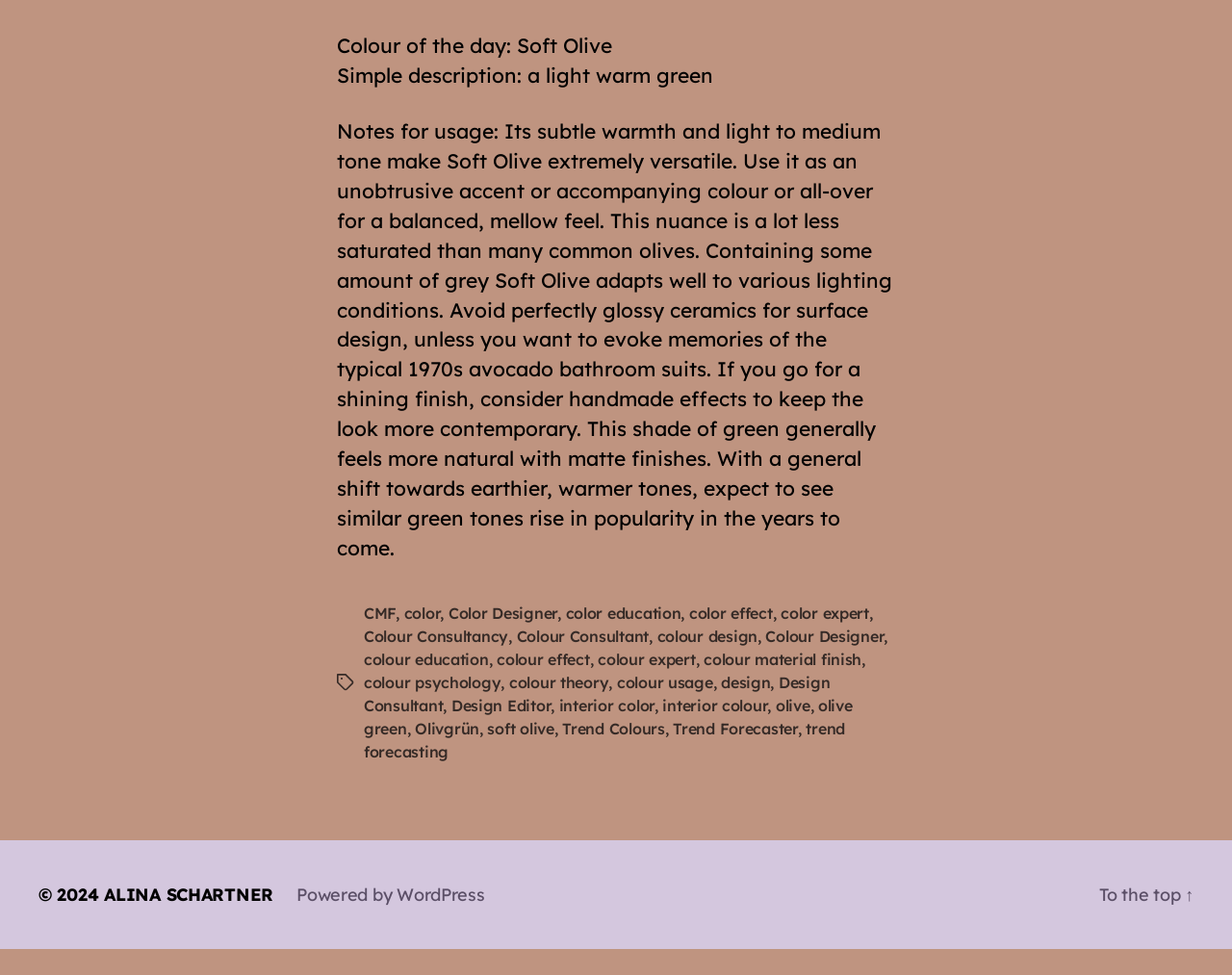Locate the coordinates of the bounding box for the clickable region that fulfills this instruction: "Go to the top of the page".

[0.892, 0.933, 0.969, 0.956]